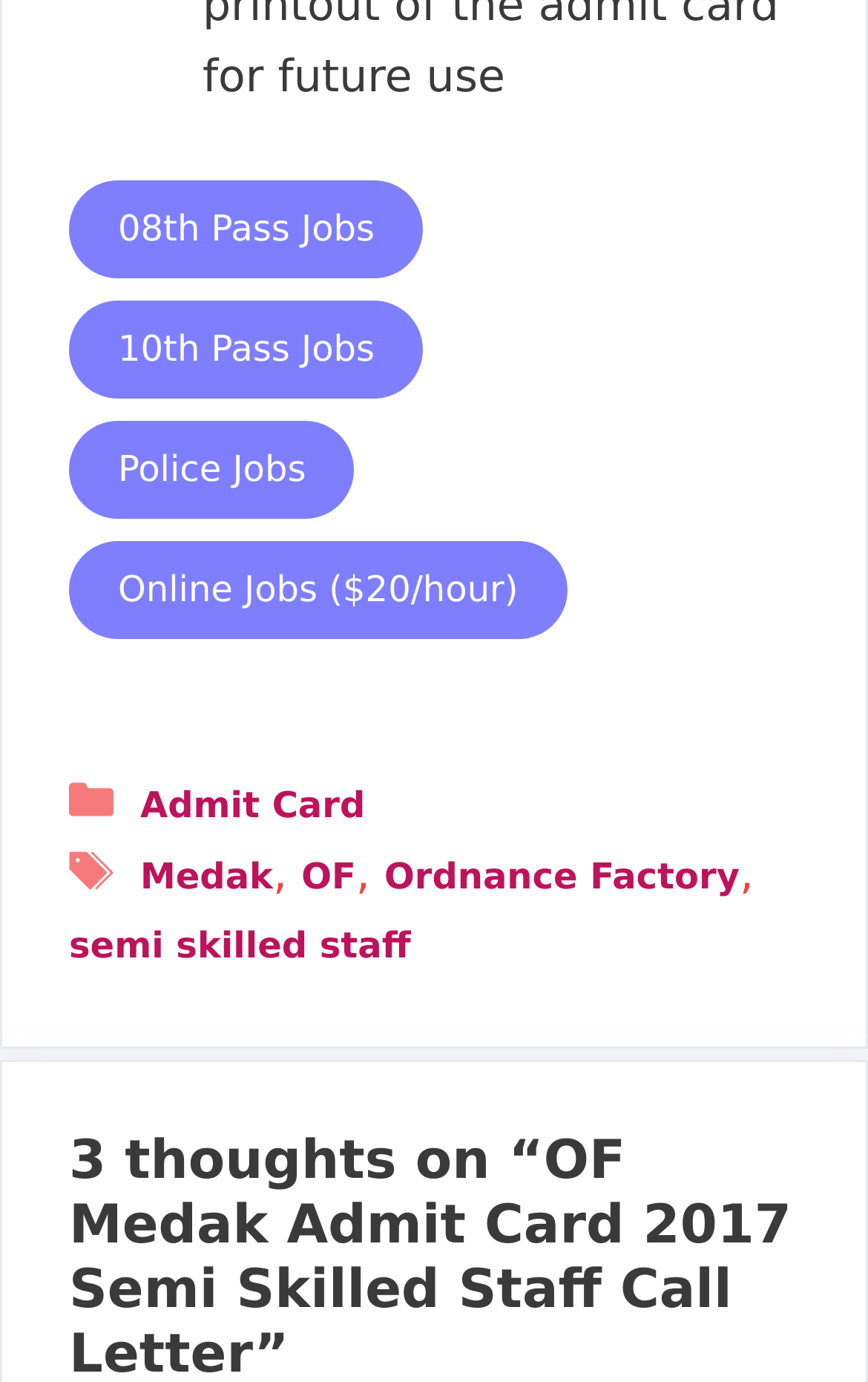For the given element description 10th Pass Jobs, determine the bounding box coordinates of the UI element. The coordinates should follow the format (top-left x, top-left y, bottom-right x, bottom-right y) and be within the range of 0 to 1.

[0.079, 0.217, 0.488, 0.288]